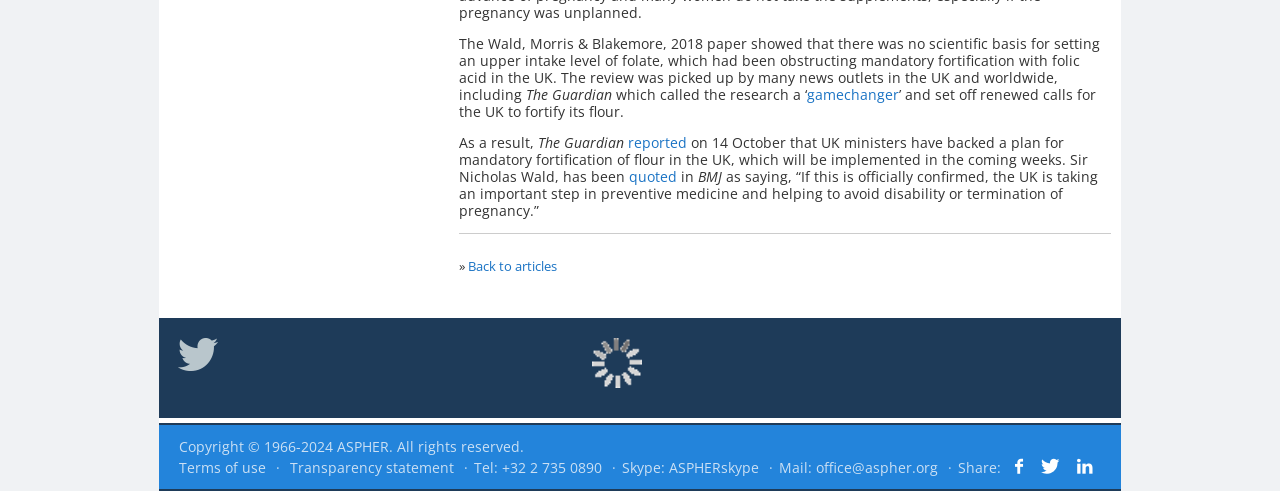Find the bounding box coordinates of the clickable element required to execute the following instruction: "Click the link to go back to articles". Provide the coordinates as four float numbers between 0 and 1, i.e., [left, top, right, bottom].

[0.366, 0.523, 0.435, 0.559]